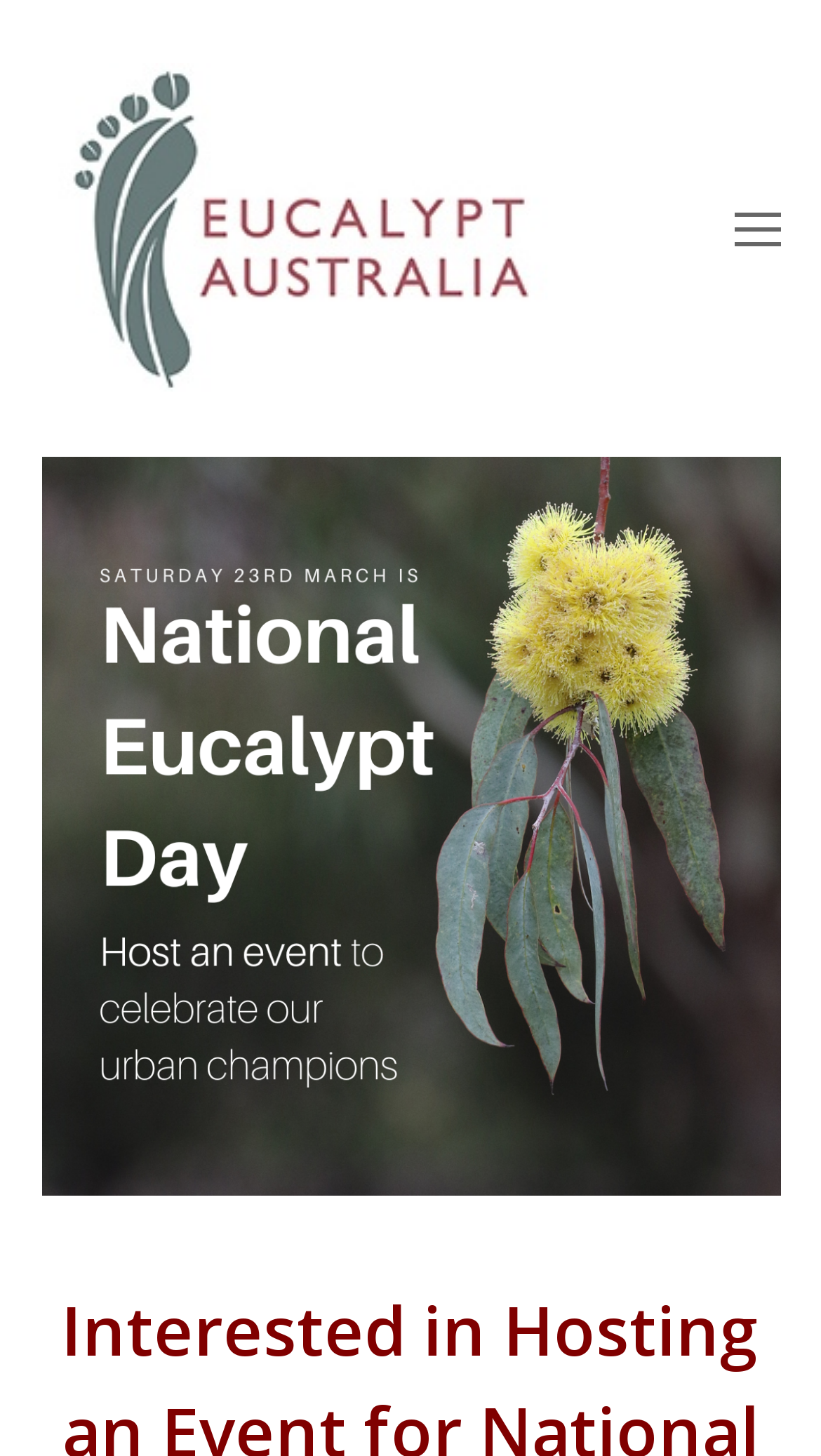Based on the element description alt="Eucalypt Australia", identify the bounding box of the UI element in the given webpage screenshot. The coordinates should be in the format (top-left x, top-left y, bottom-right x, bottom-right y) and must be between 0 and 1.

[0.05, 0.141, 0.686, 0.167]